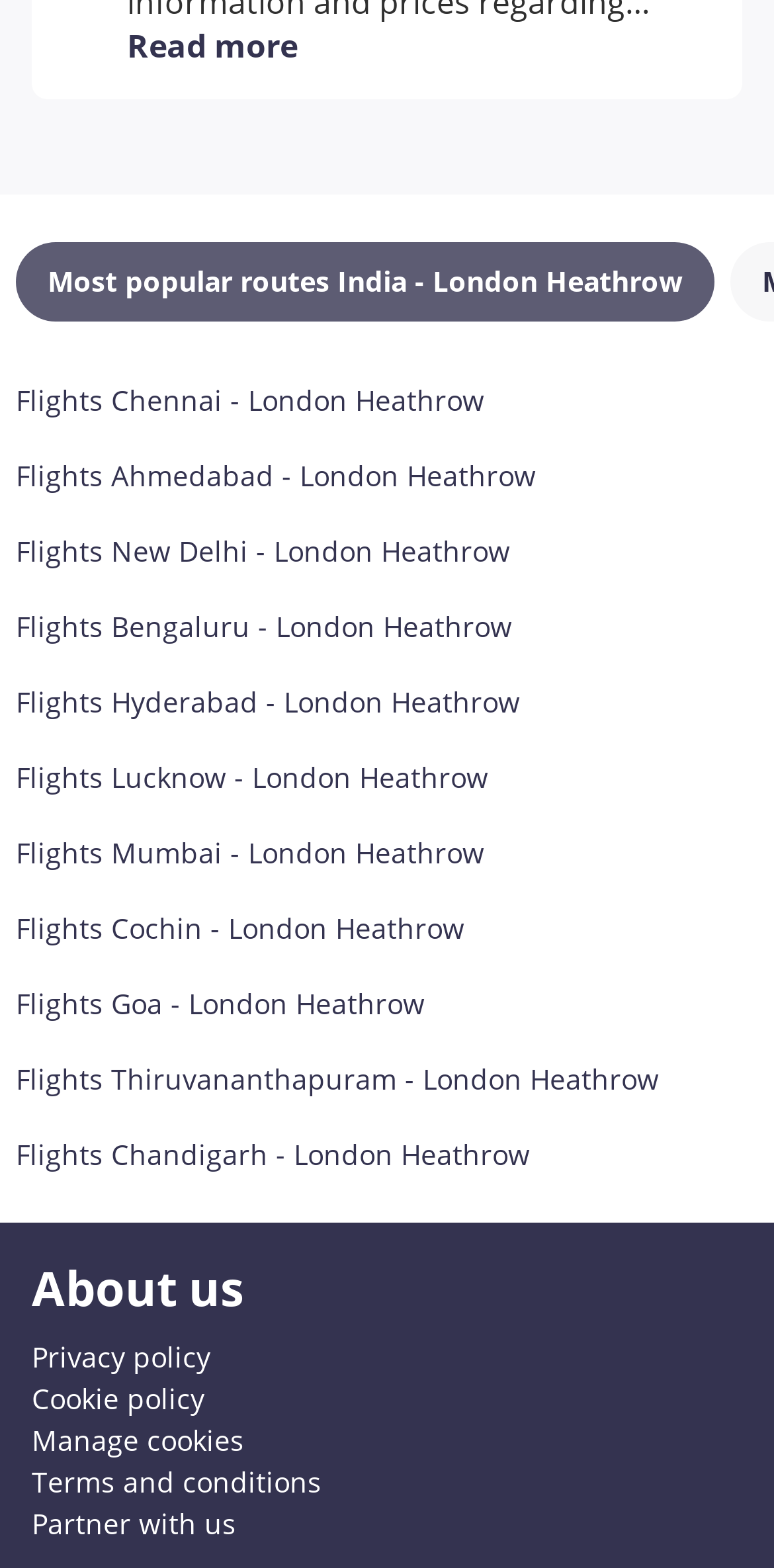What is the last link in the 'About us' section?
Examine the image closely and answer the question with as much detail as possible.

The 'About us' section has several links, and the last one is 'Partner with us', which is located at the bottom of the section.